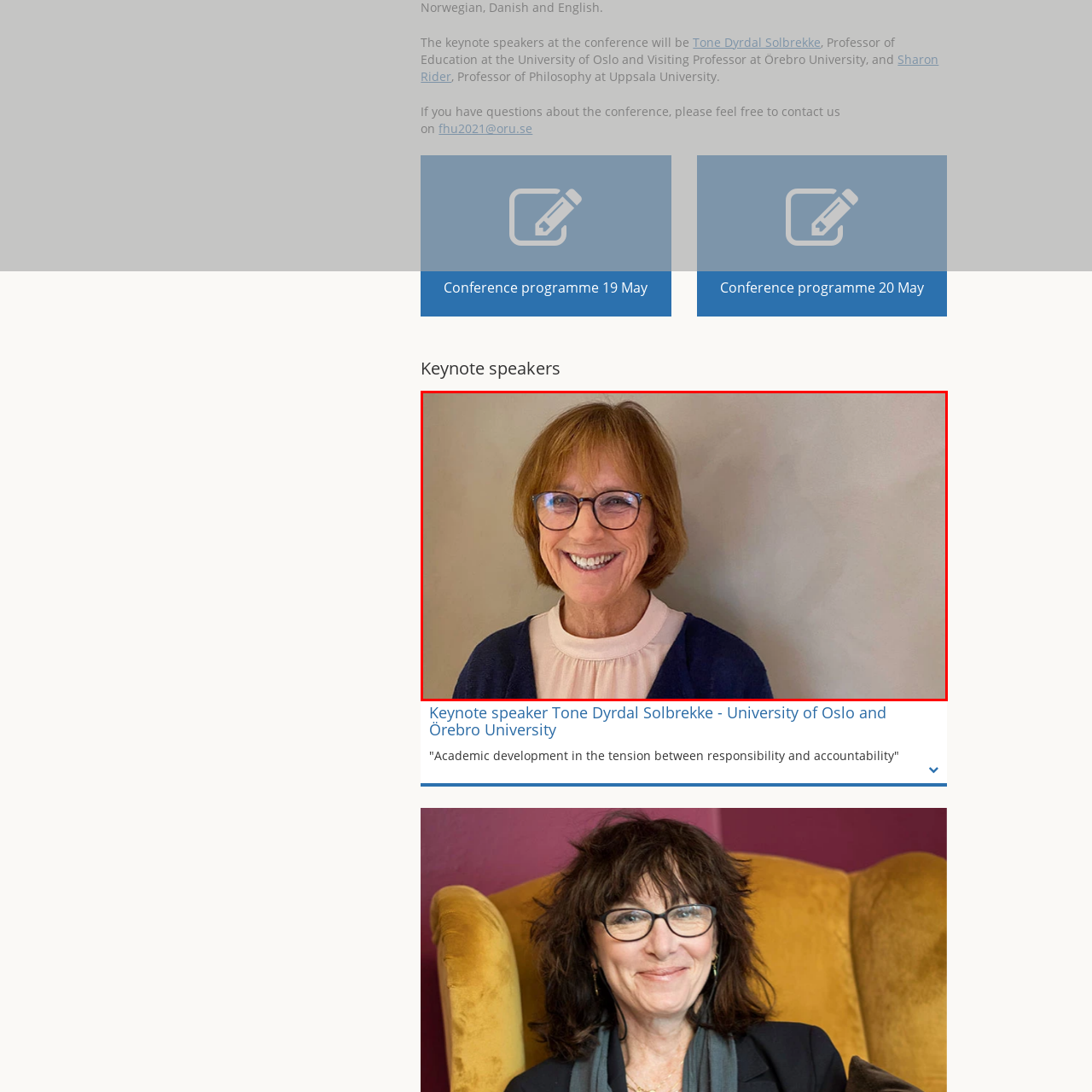What is the academic title of Tone?
Concentrate on the image within the red bounding box and respond to the question with a detailed explanation based on the visual information provided.

The caption states that Tone is a 'Professor of Education at the University of Oslo' and also a 'Visiting Professor at Örebro University', which indicates that her academic title is Professor.